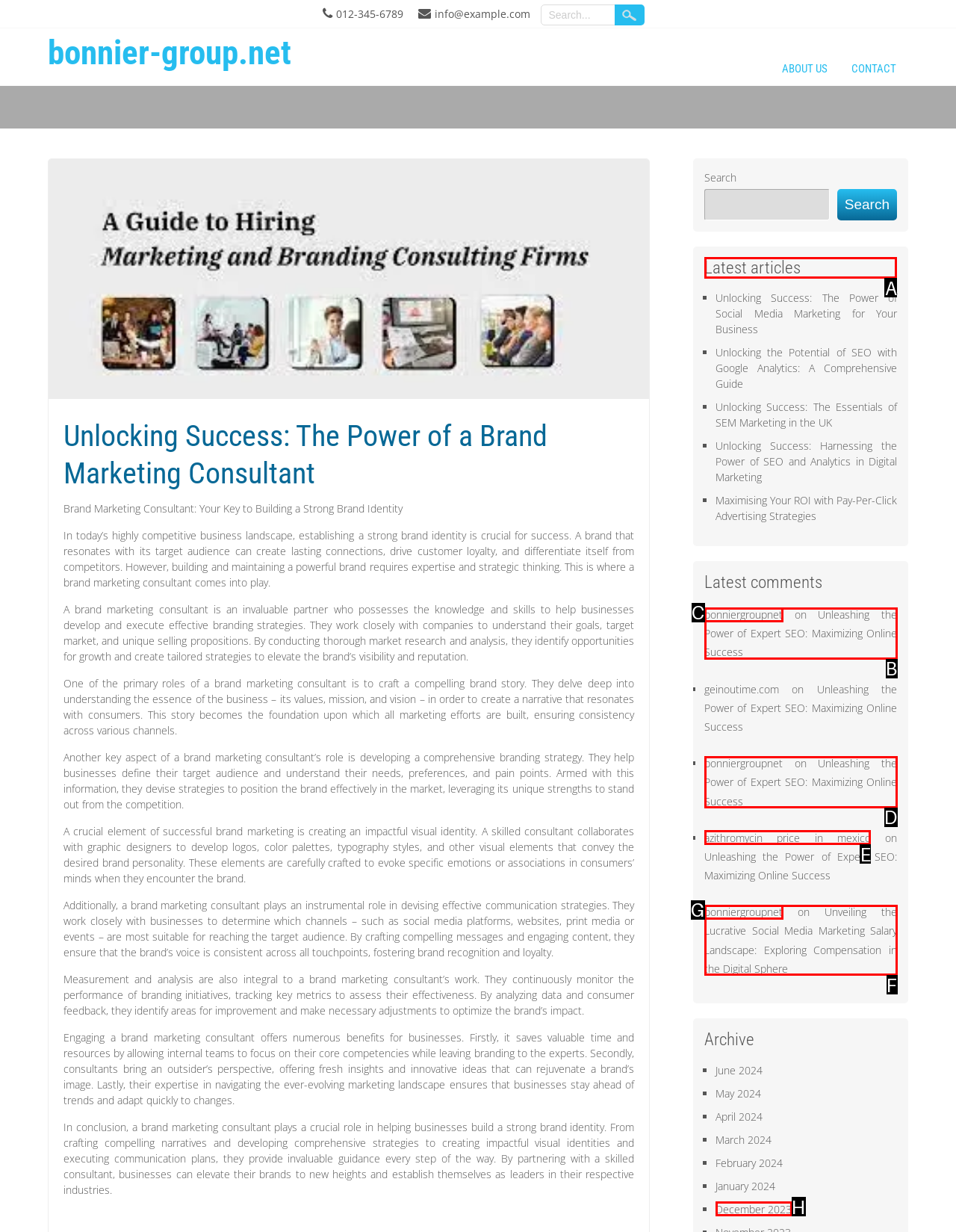Which HTML element should be clicked to perform the following task: view latest articles
Reply with the letter of the appropriate option.

A